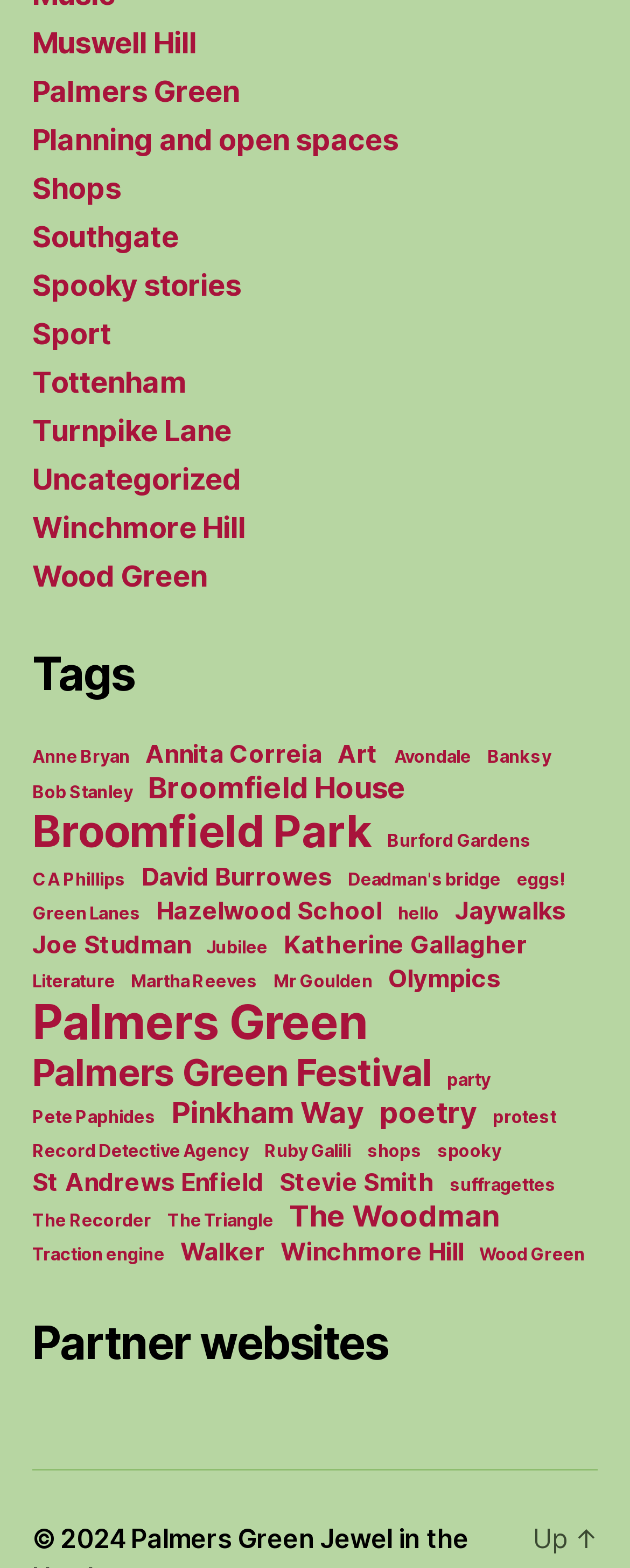How many tags are listed on the webpage?
From the screenshot, supply a one-word or short-phrase answer.

Multiple